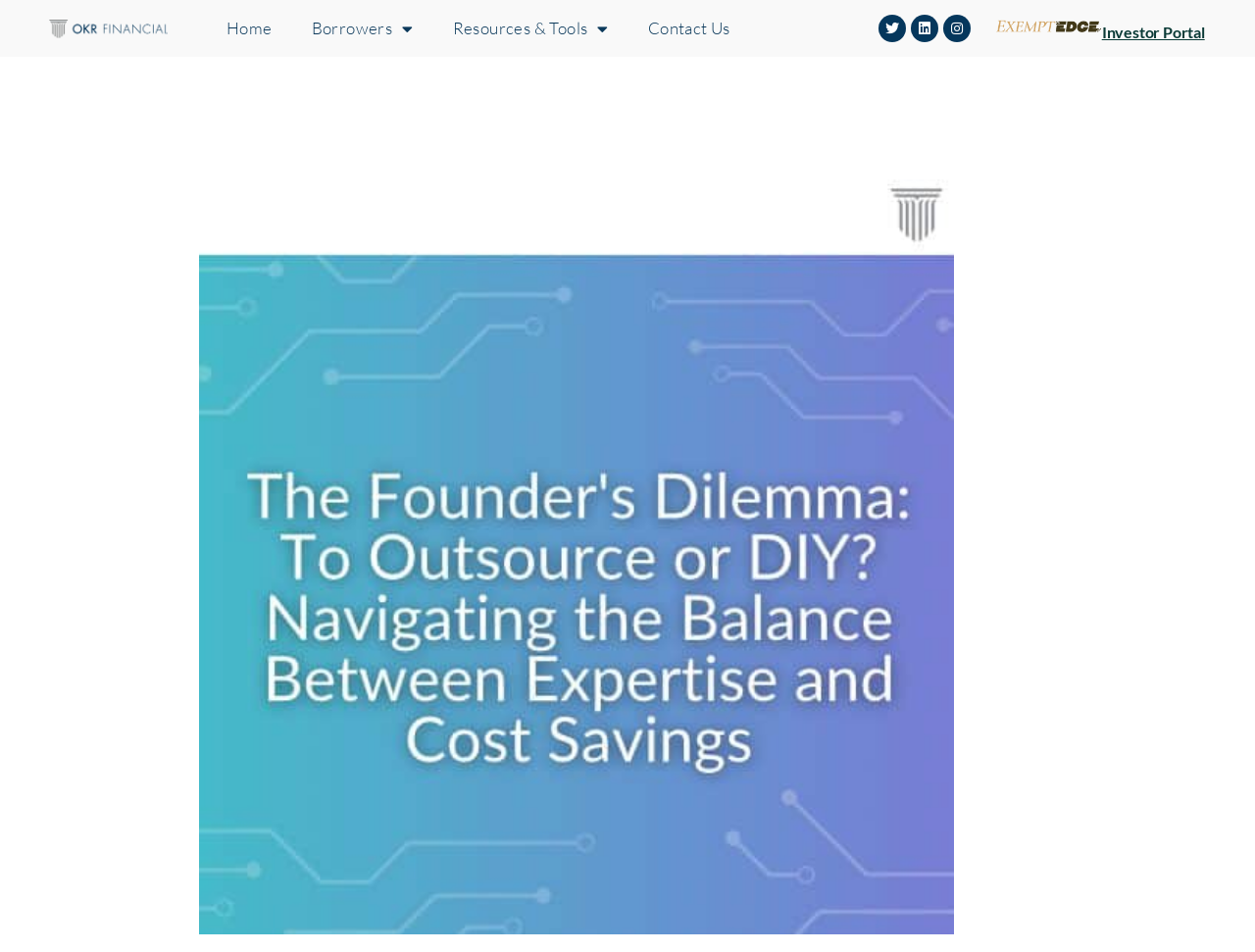Please identify the bounding box coordinates of the element's region that needs to be clicked to fulfill the following instruction: "Open Twitter profile". The bounding box coordinates should consist of four float numbers between 0 and 1, i.e., [left, top, right, bottom].

[0.7, 0.015, 0.722, 0.044]